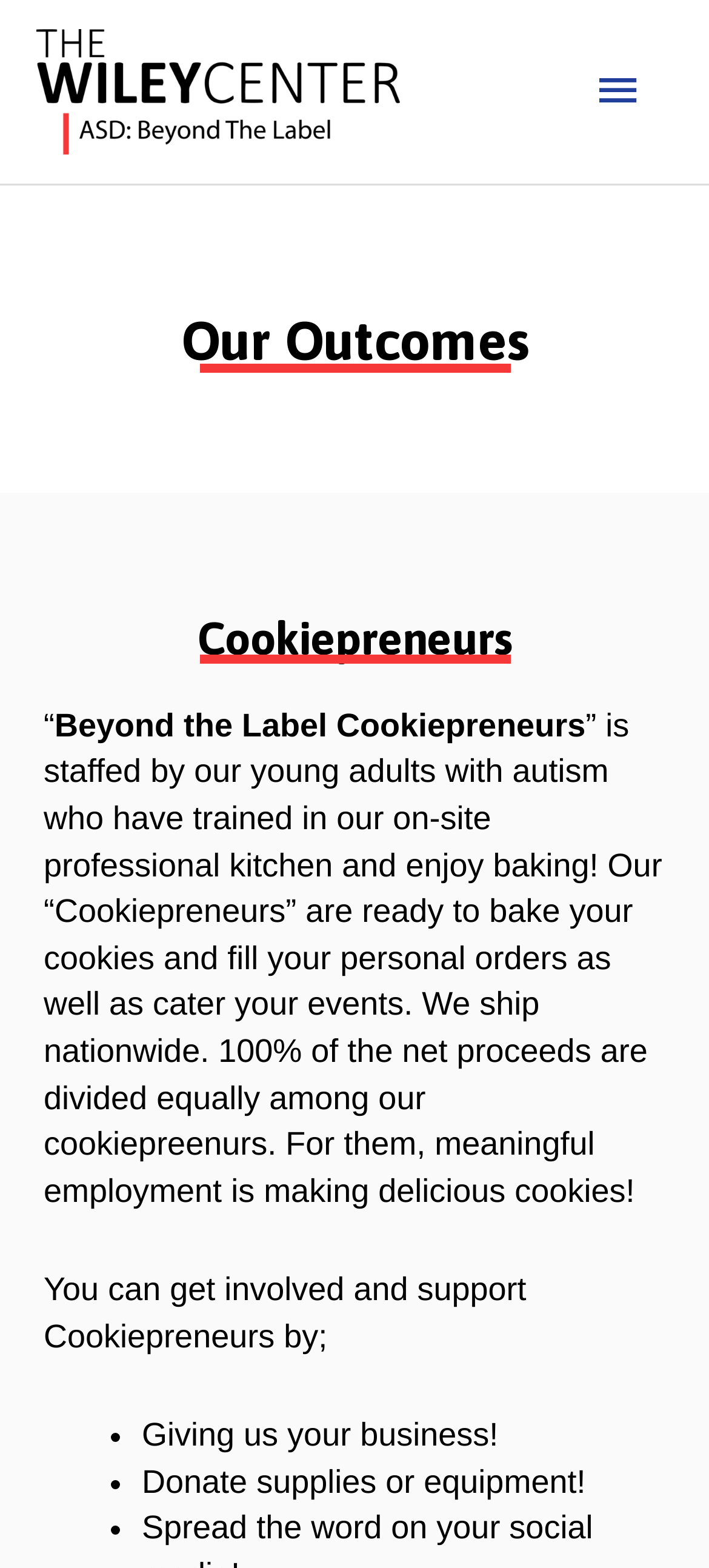From the element description: "Robotlab / firefly", extract the bounding box coordinates of the UI element. The coordinates should be expressed as four float numbers between 0 and 1, in the order [left, top, right, bottom].

None